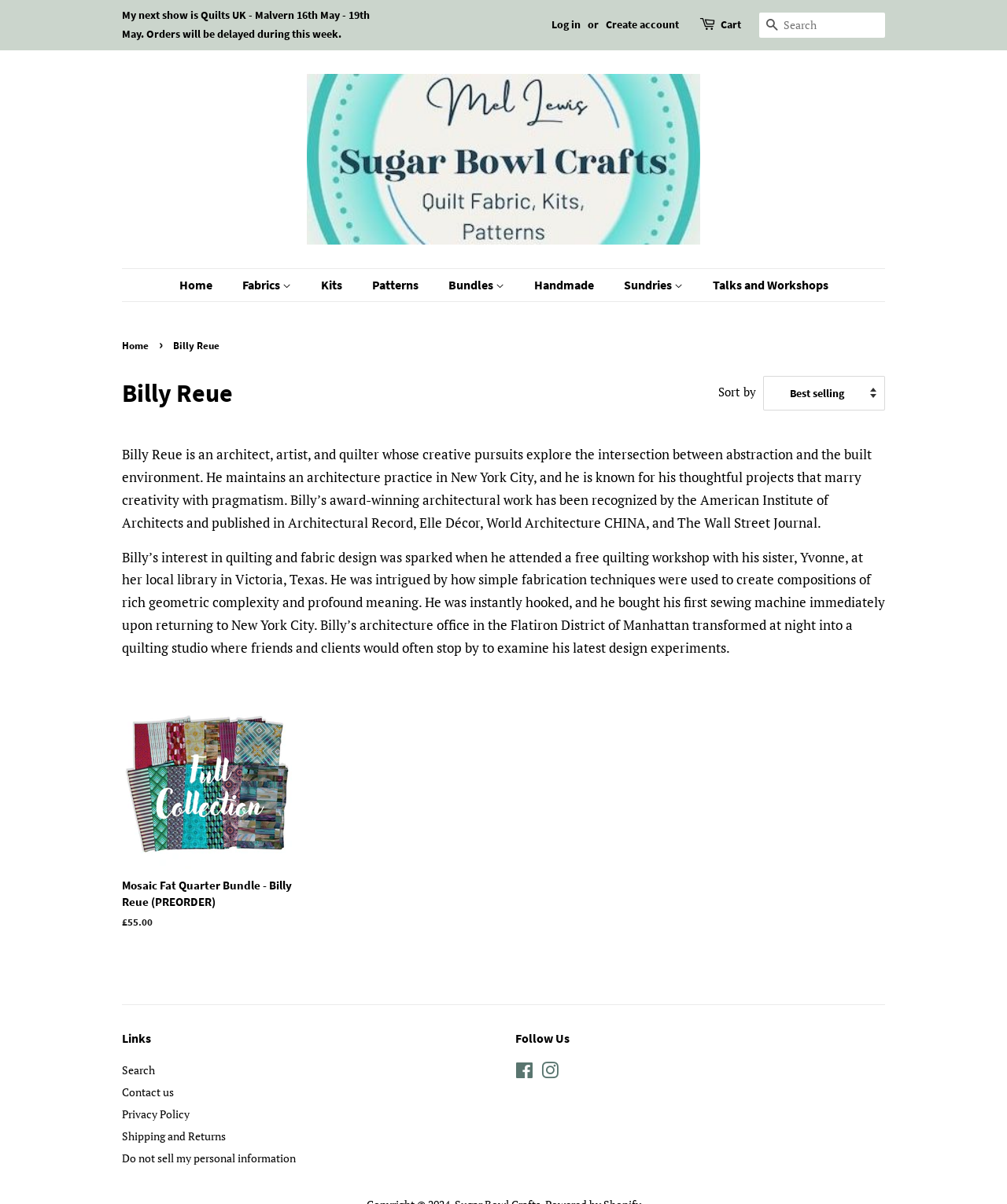Provide a single word or phrase answer to the question: 
What is the name of the product shown in the webpage?

Mosaic Fat Quarter Bundle